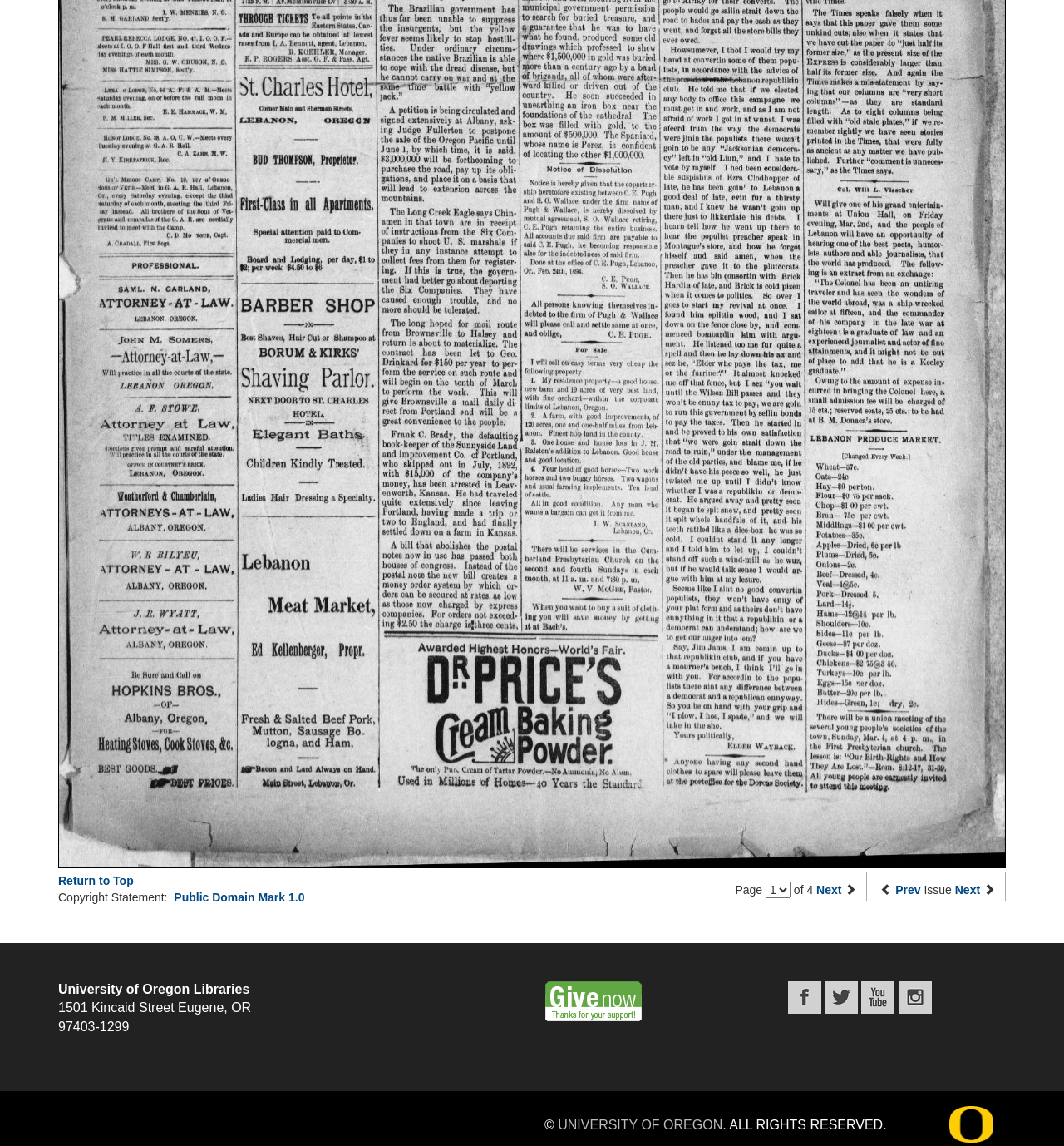Locate the bounding box coordinates of the clickable region to complete the following instruction: "Select an option from the combobox."

[0.72, 0.769, 0.743, 0.783]